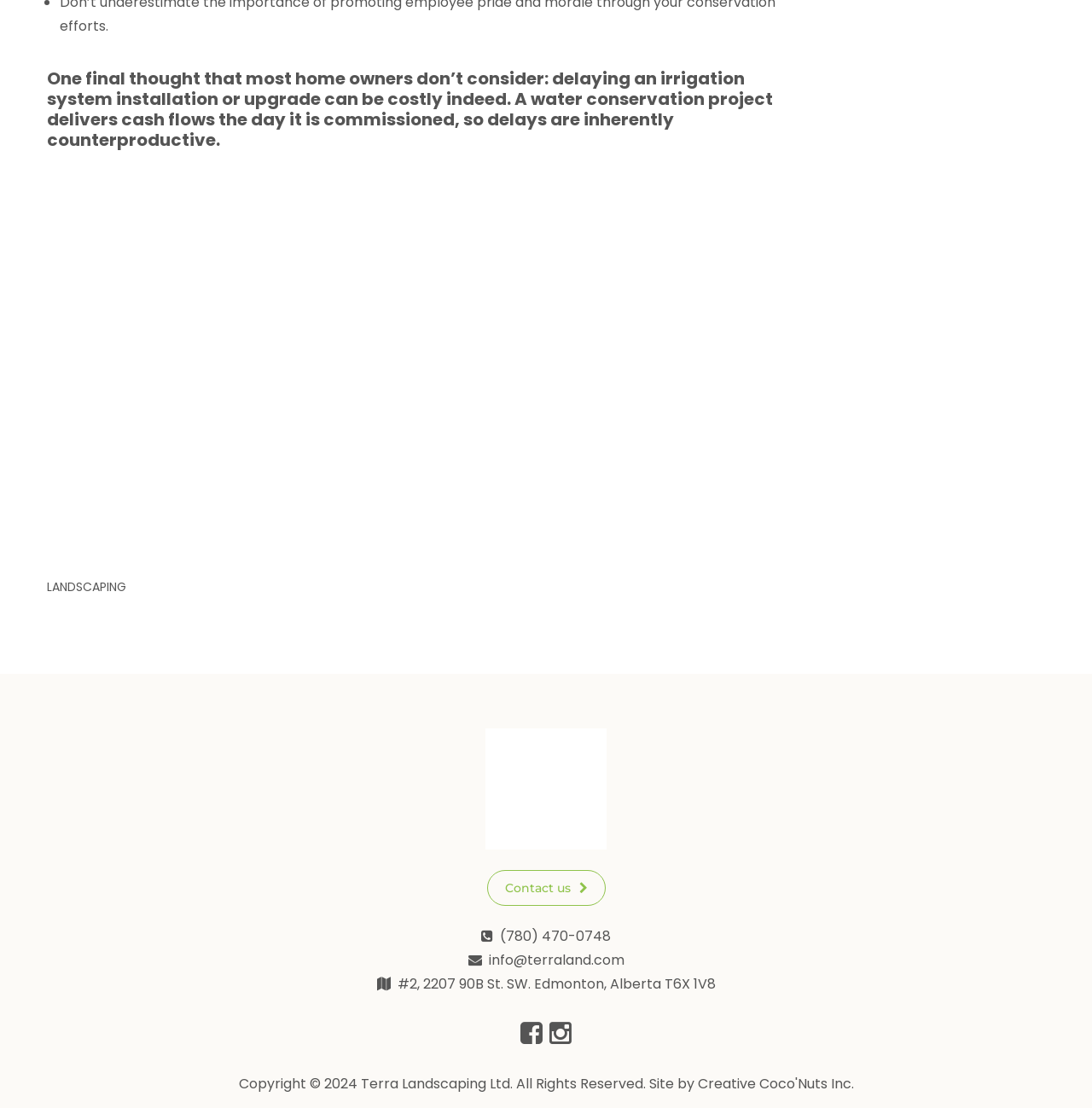What is the topic of the main heading? Based on the image, give a response in one word or a short phrase.

Irrigation system installation